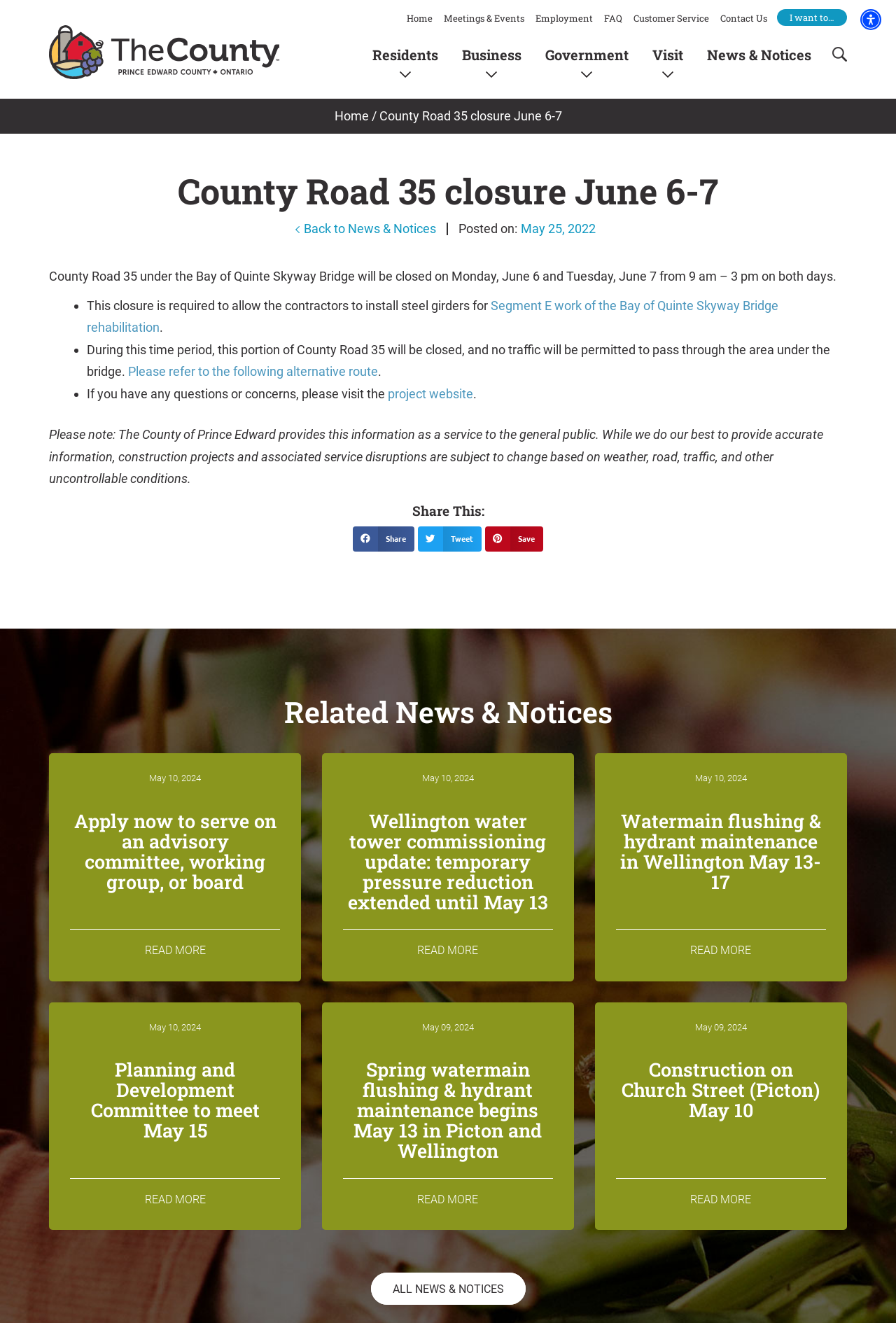Provide the bounding box coordinates for the UI element described in this sentence: "Residents". The coordinates should be four float values between 0 and 1, i.e., [left, top, right, bottom].

[0.402, 0.035, 0.502, 0.047]